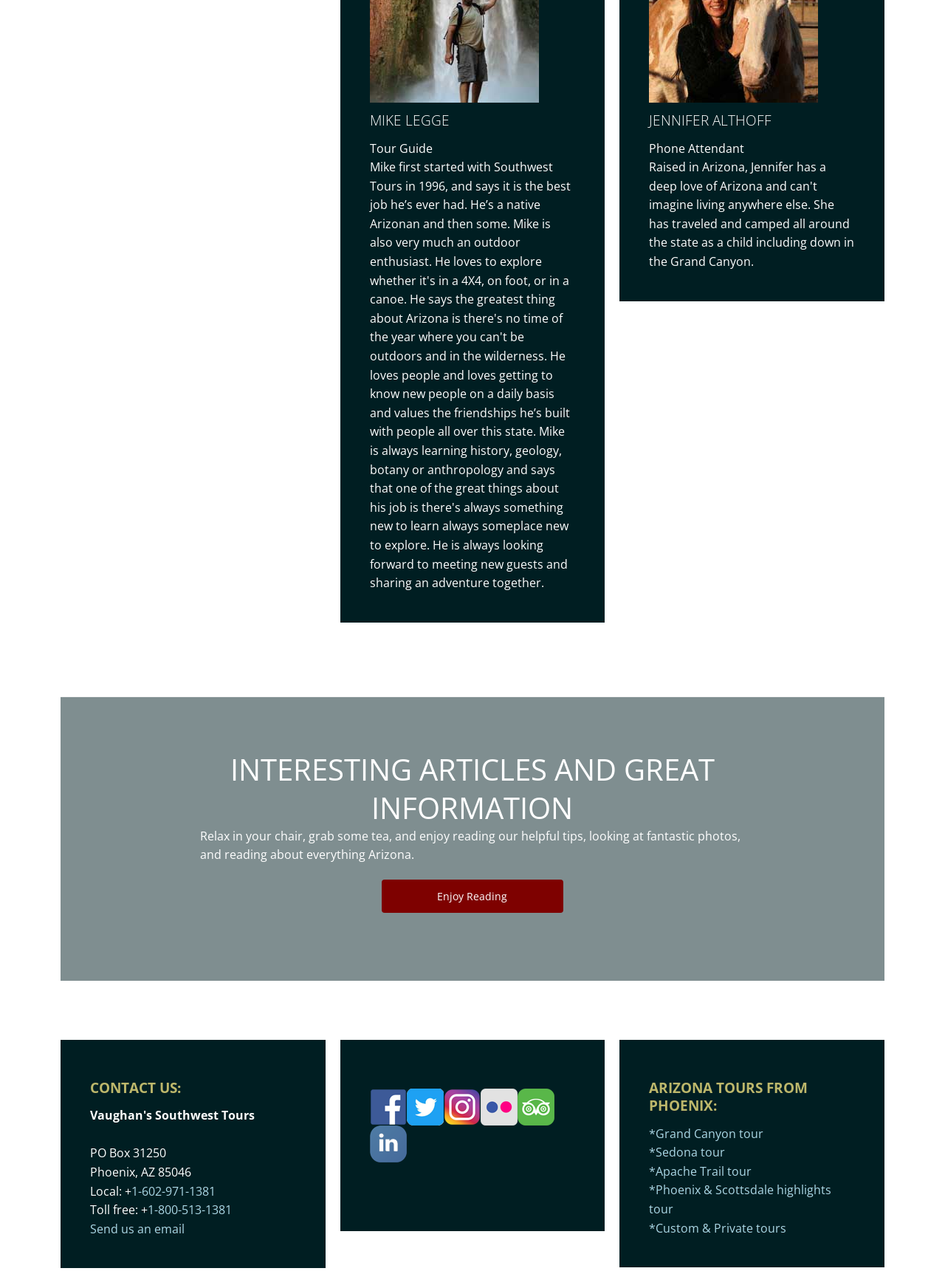Please identify the bounding box coordinates of the element I should click to complete this instruction: 'View Grand Canyon tour'. The coordinates should be given as four float numbers between 0 and 1, like this: [left, top, right, bottom].

[0.687, 0.874, 0.808, 0.886]